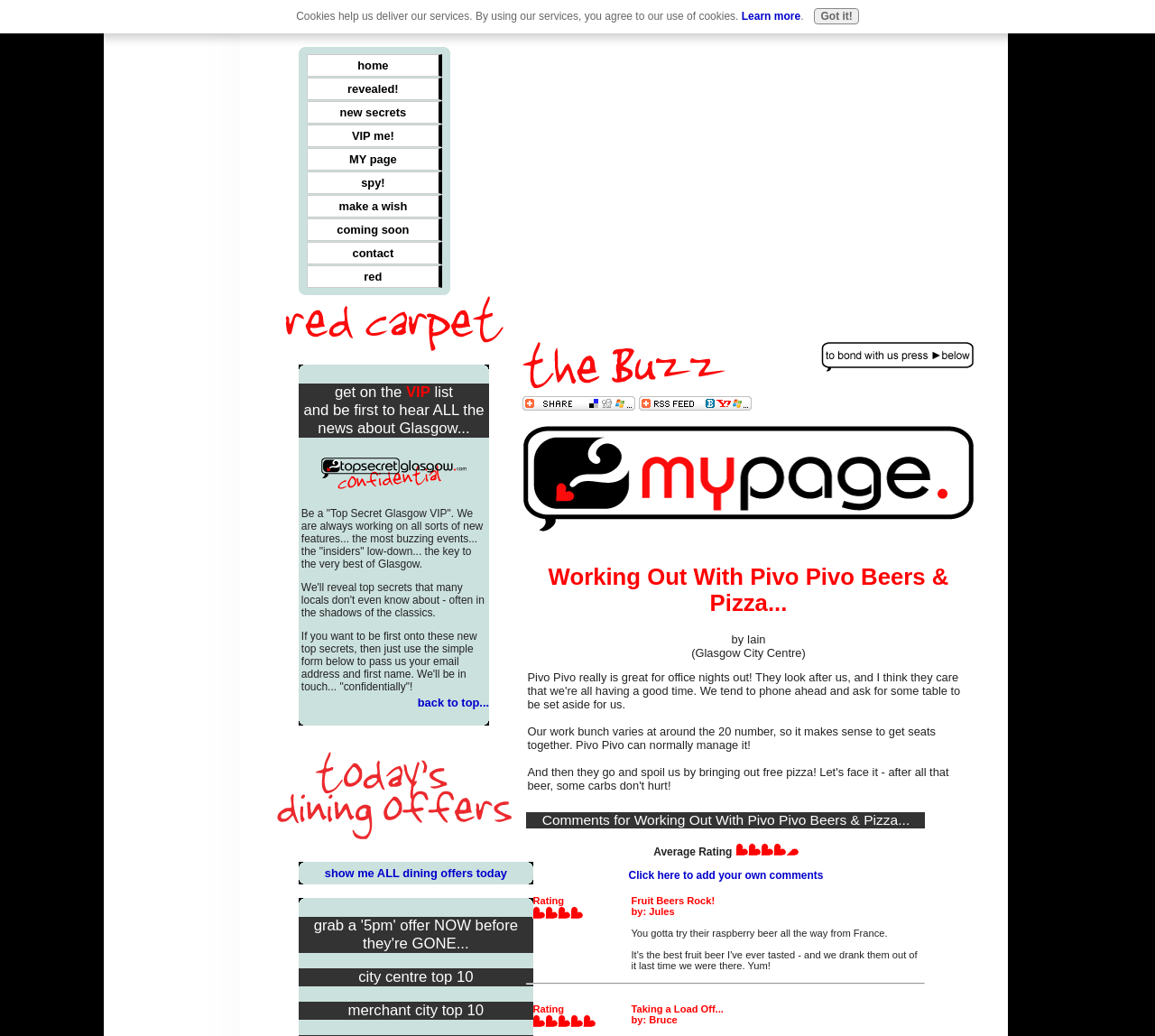Please indicate the bounding box coordinates for the clickable area to complete the following task: "View 'dining offers'". The coordinates should be specified as four float numbers between 0 and 1, i.e., [left, top, right, bottom].

[0.238, 0.711, 0.444, 0.819]